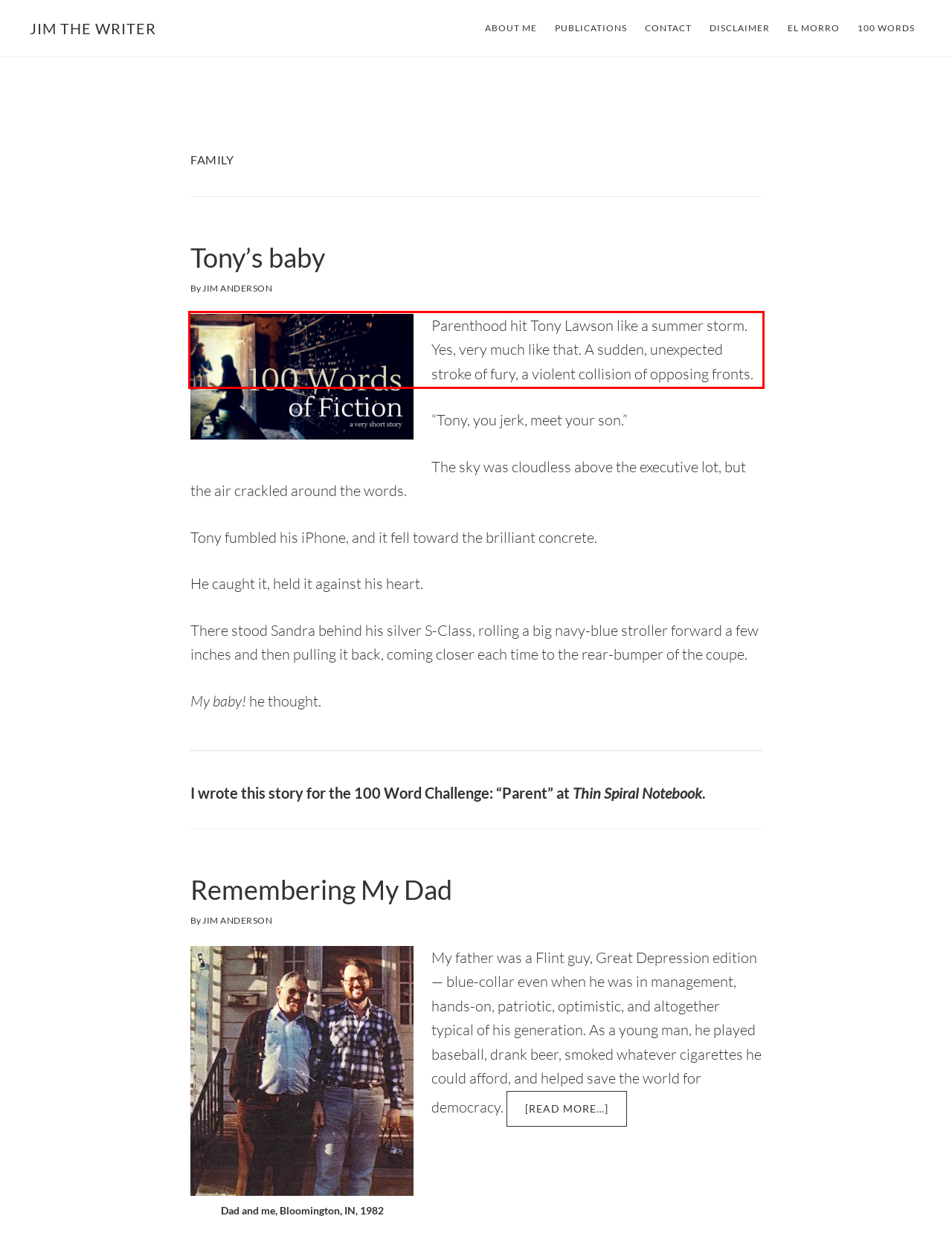Given a webpage screenshot, locate the red bounding box and extract the text content found inside it.

Parenthood hit Tony Lawson like a summer storm. Yes, very much like that. A sudden, unexpected stroke of fury, a violent collision of opposing fronts.